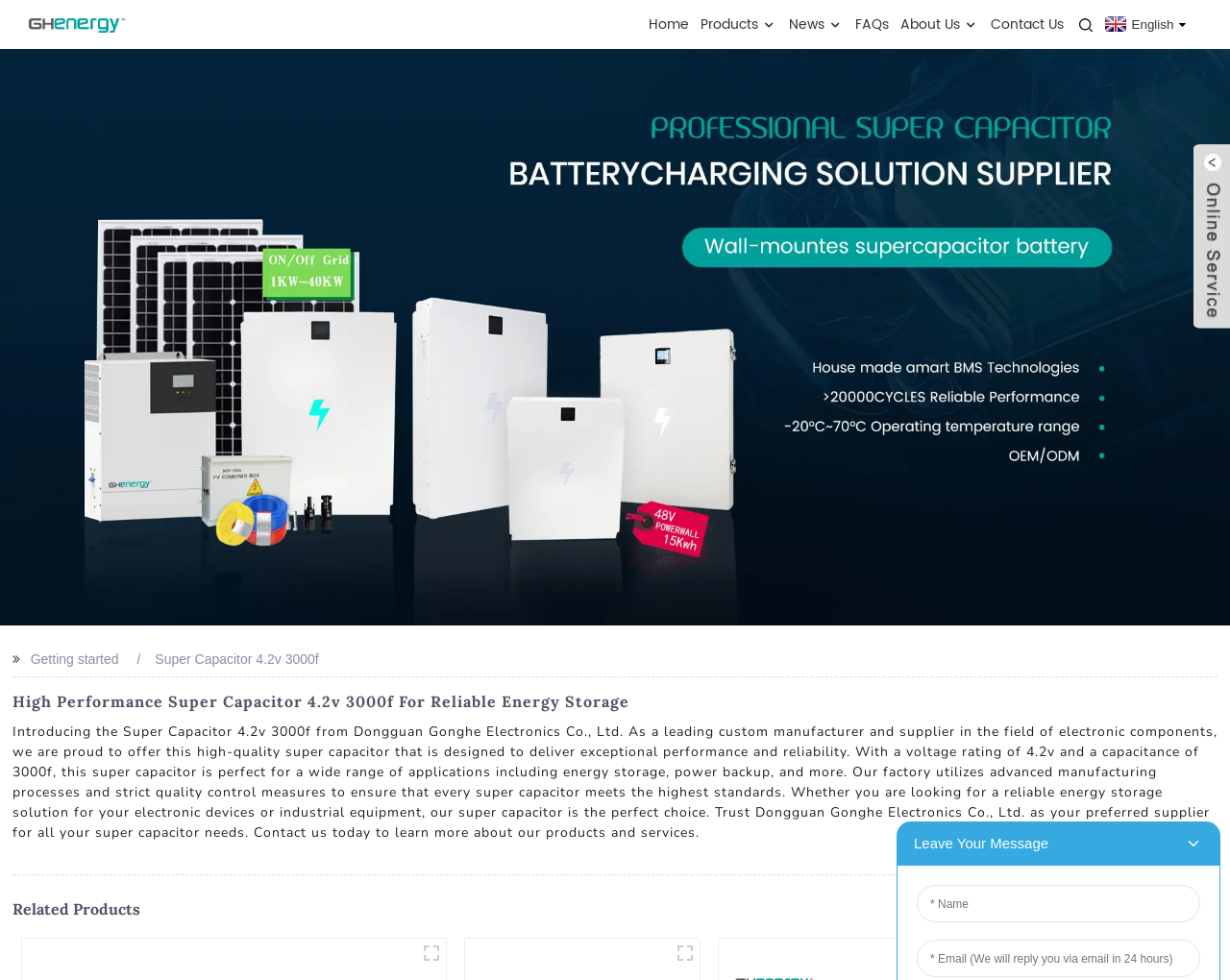Determine the bounding box coordinates of the section to be clicked to follow the instruction: "Learn more about GHC Ultracapacitor Module". The coordinates should be given as four float numbers between 0 and 1, formatted as [left, top, right, bottom].

[0.339, 0.958, 0.362, 0.987]